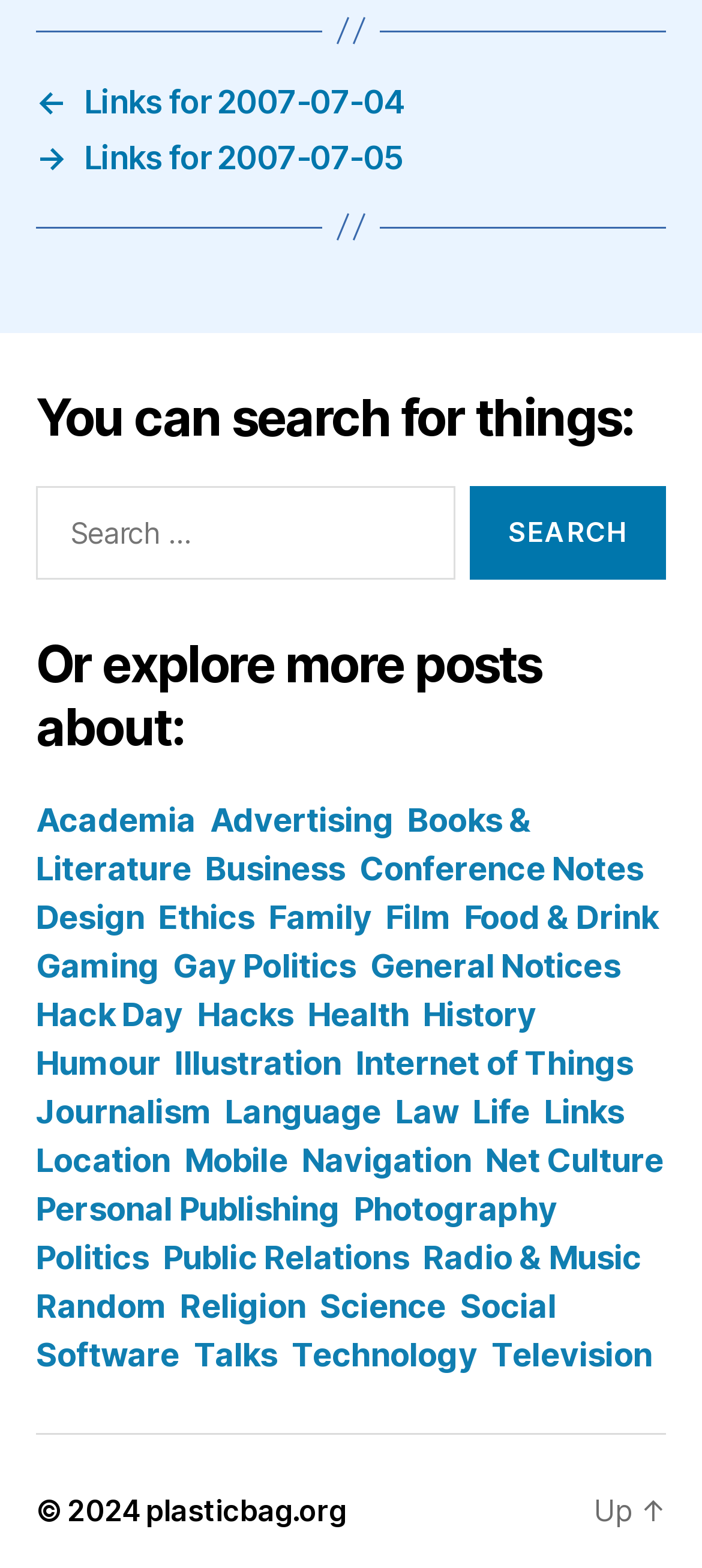Provide the bounding box coordinates of the section that needs to be clicked to accomplish the following instruction: "Click on the 'Up' link."

[0.846, 0.952, 0.949, 0.975]